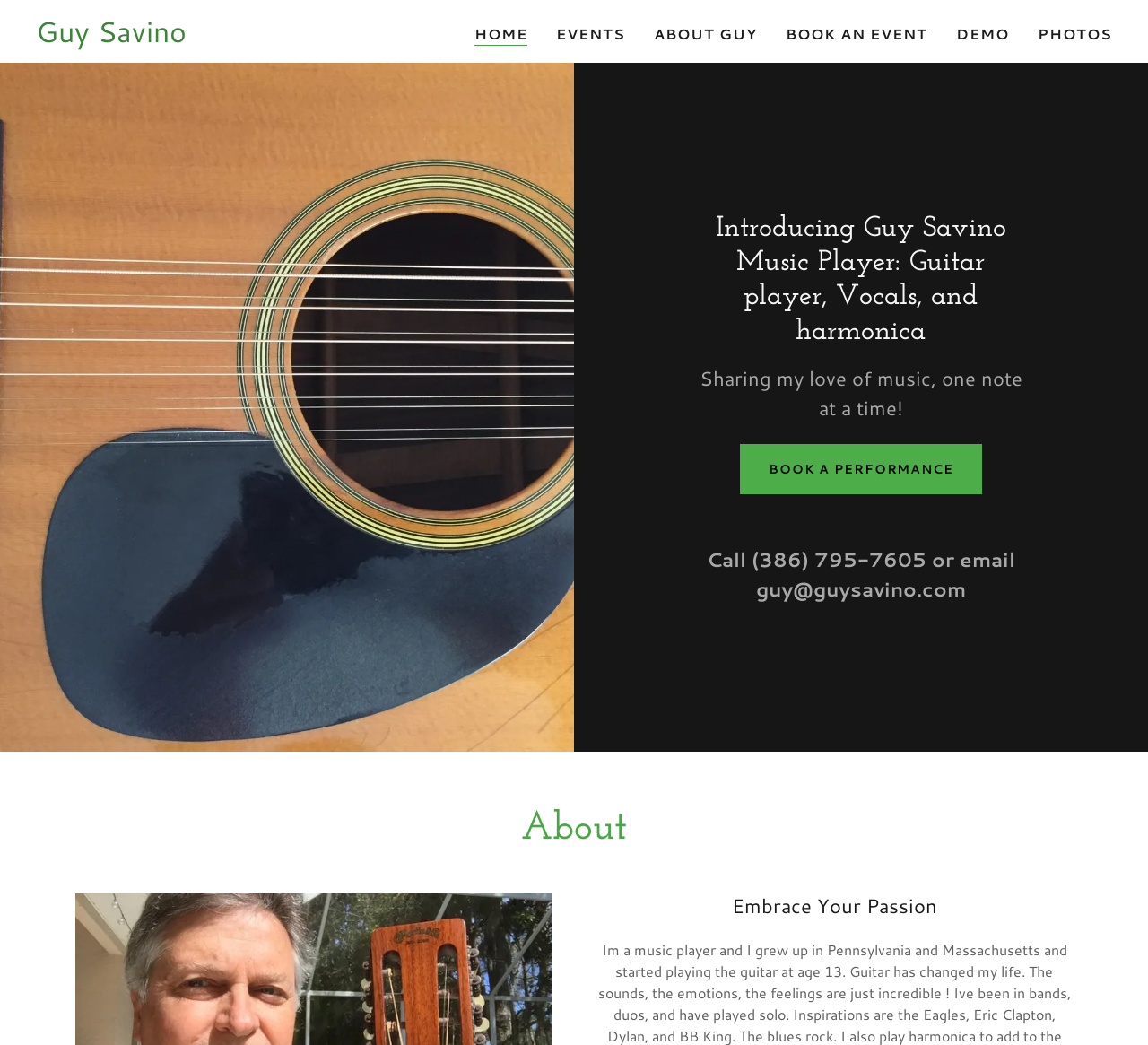What is the theme of the webpage?
We need a detailed and meticulous answer to the question.

The theme of the webpage is music, as it features a musician, Guy Savino, and mentions his music player, guitar, vocals, and harmonica. The webpage also has a music-related heading 'Introducing Guy Savino Music Player'.